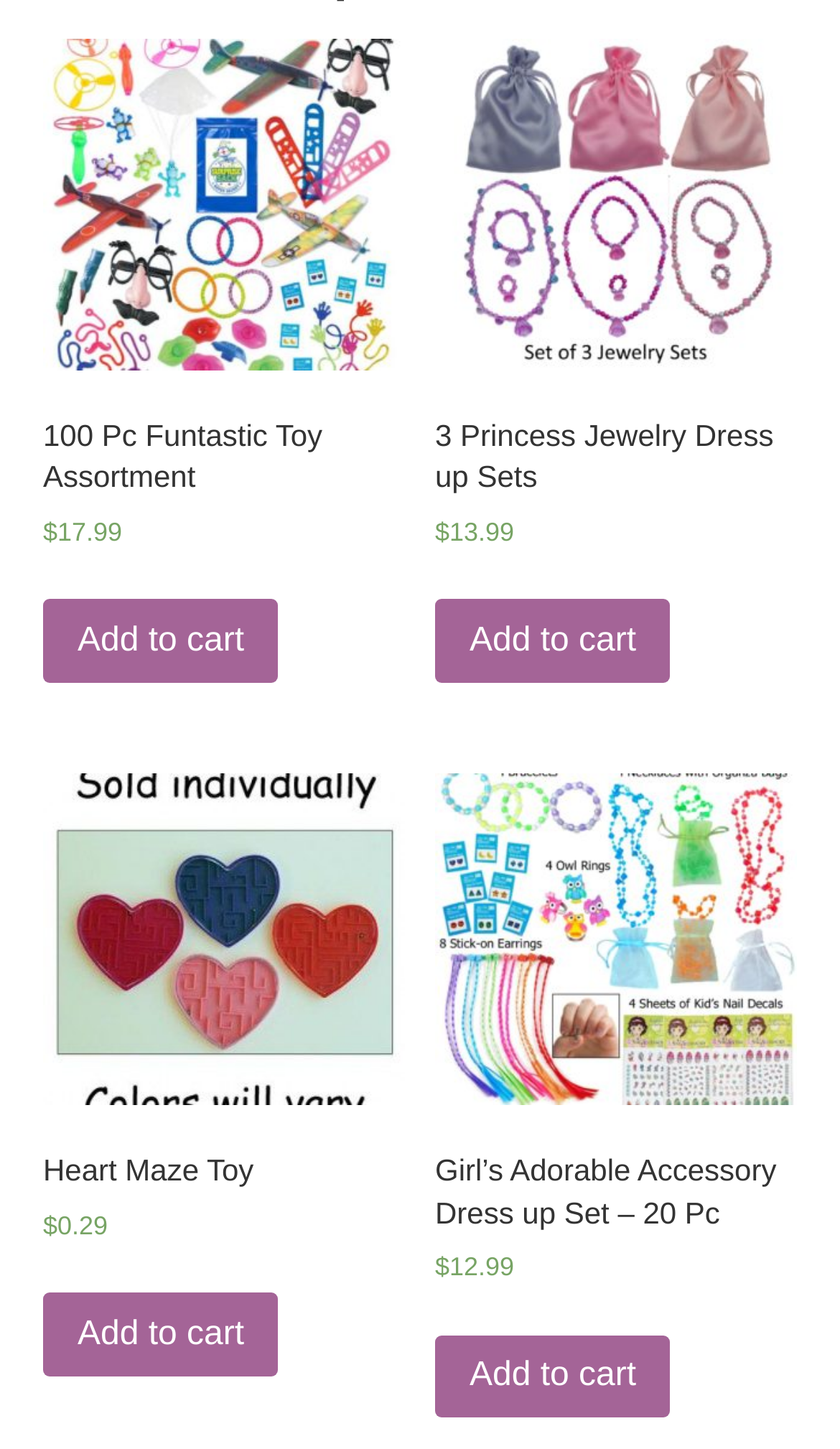Locate the bounding box coordinates of the element that should be clicked to execute the following instruction: "View 3 Princess Jewelry Dress up Sets details".

[0.518, 0.026, 0.949, 0.381]